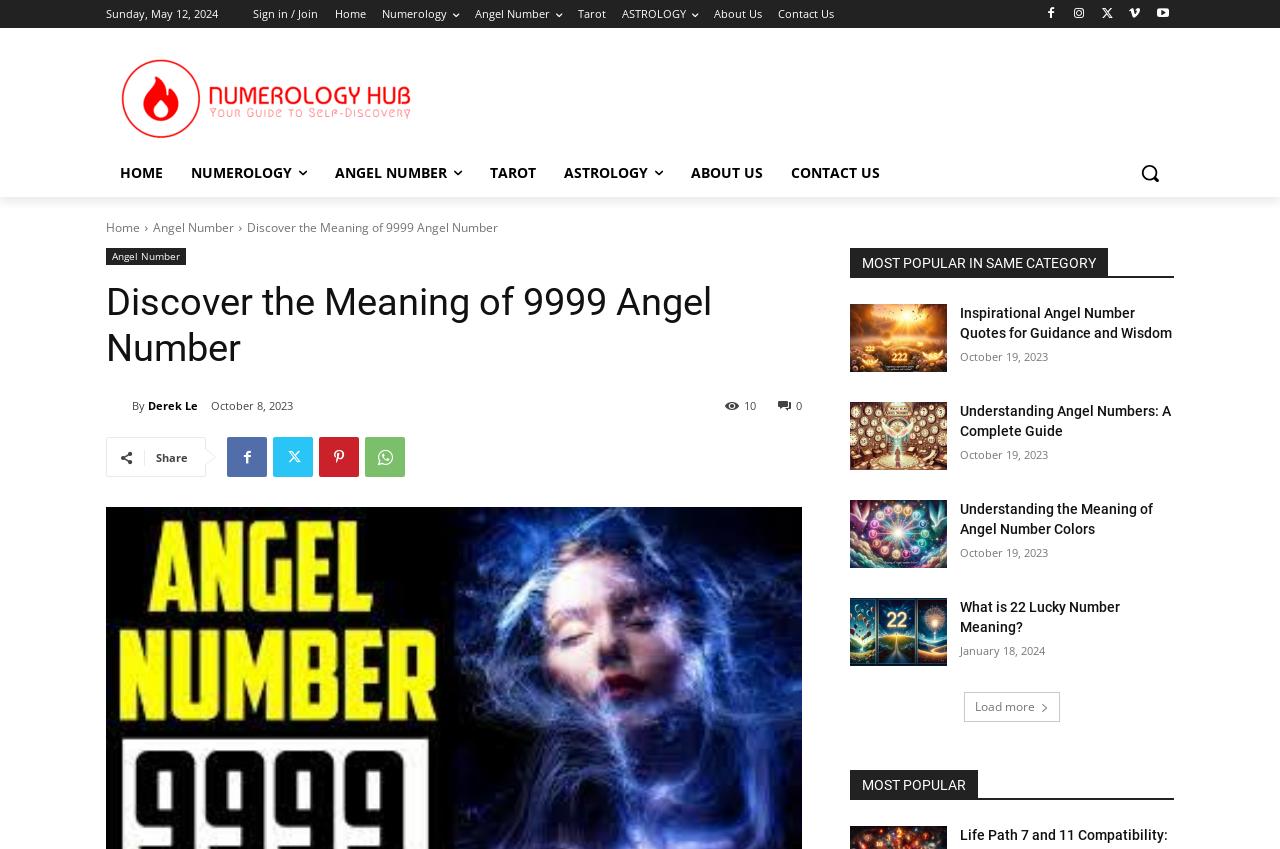Who is the author of the article?
Look at the image and respond with a one-word or short phrase answer.

Derek Le